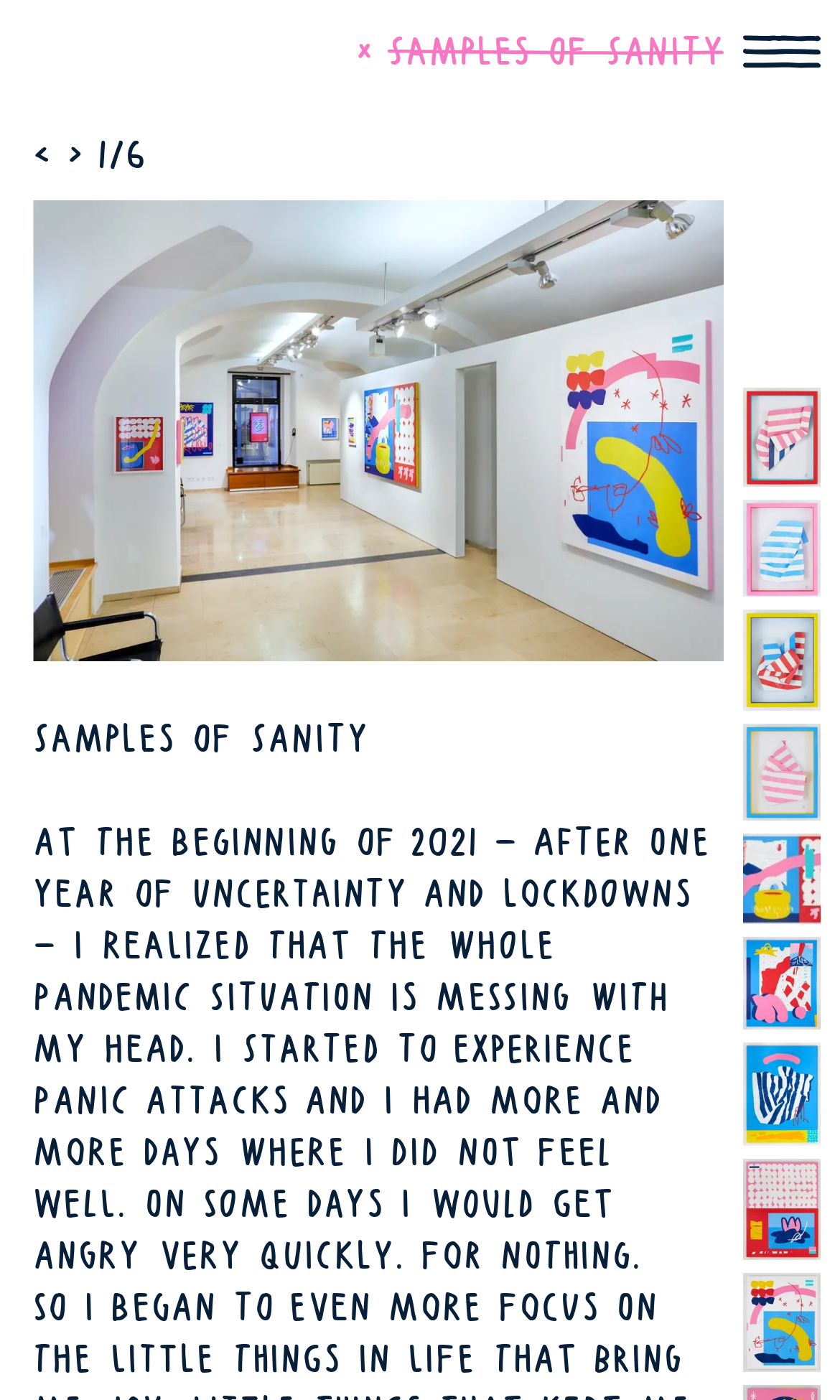Using the information in the image, give a detailed answer to the following question: What is the text of the first link?

I looked at the first 'article' element and found a 'link' element inside it, but it doesn't have any text associated with it.